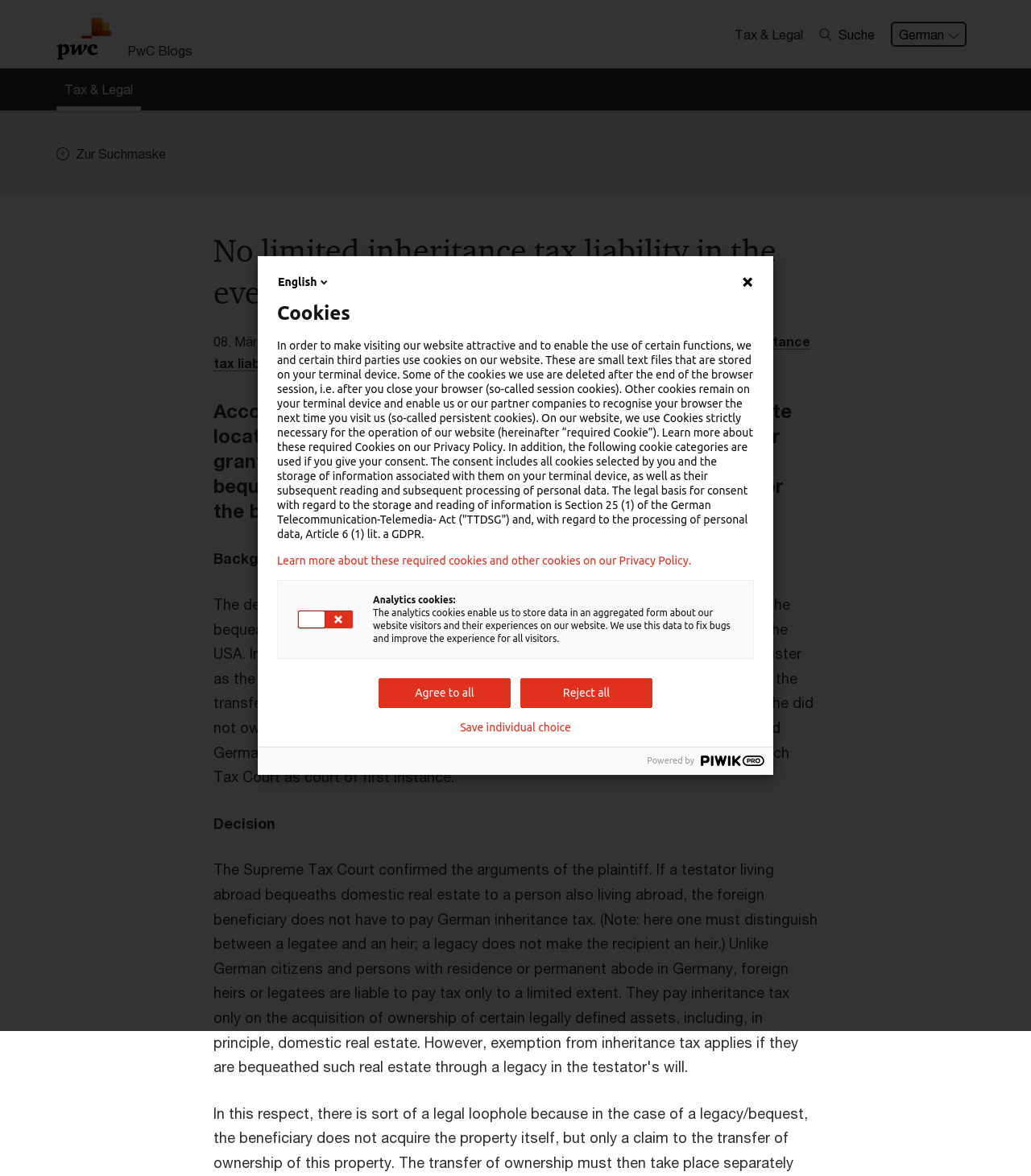Who is the author of the article?
By examining the image, provide a one-word or phrase answer.

Not specified